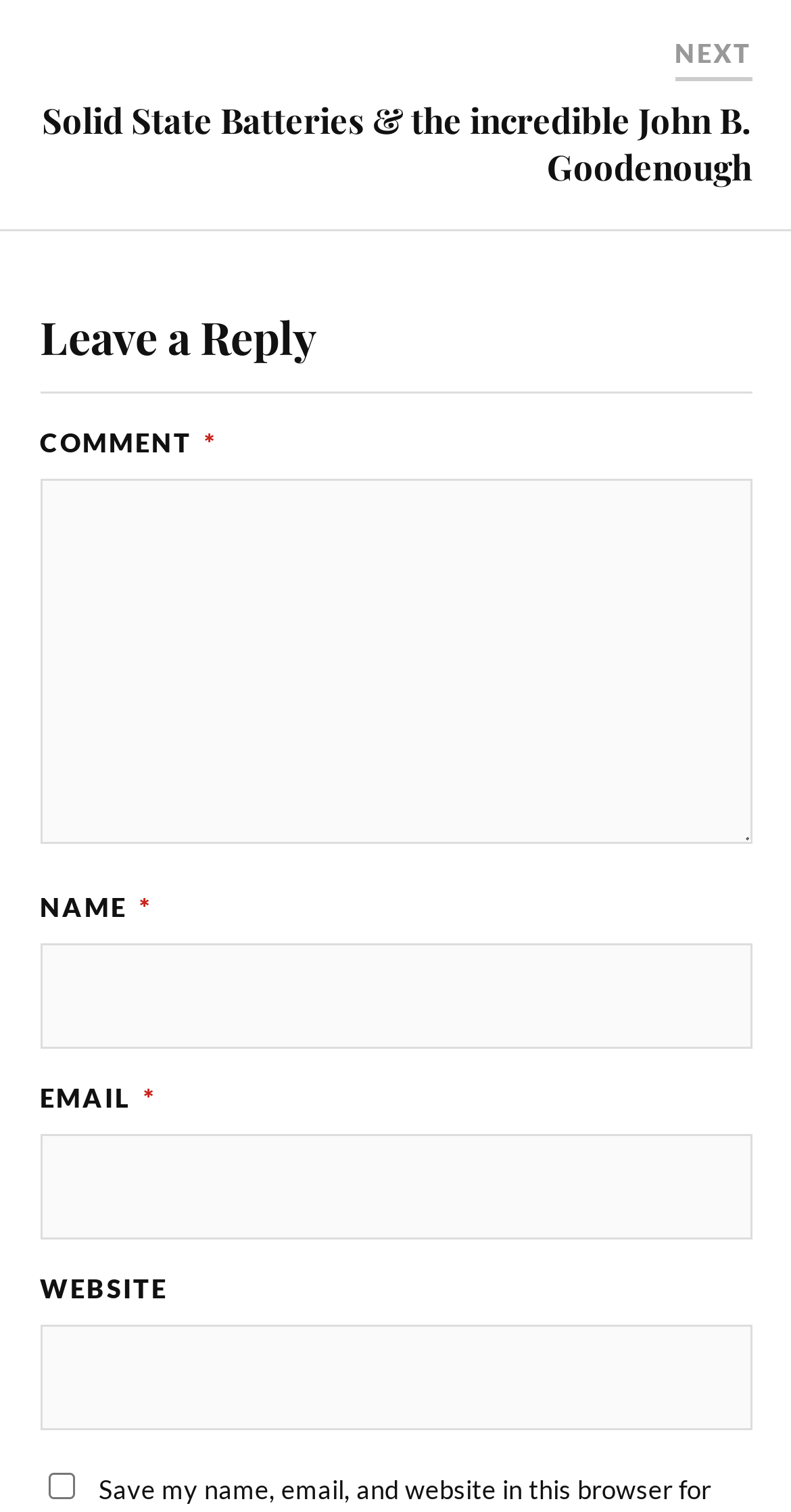Please provide a one-word or phrase answer to the question: 
What is the 'NEXT' button for?

Go to next page